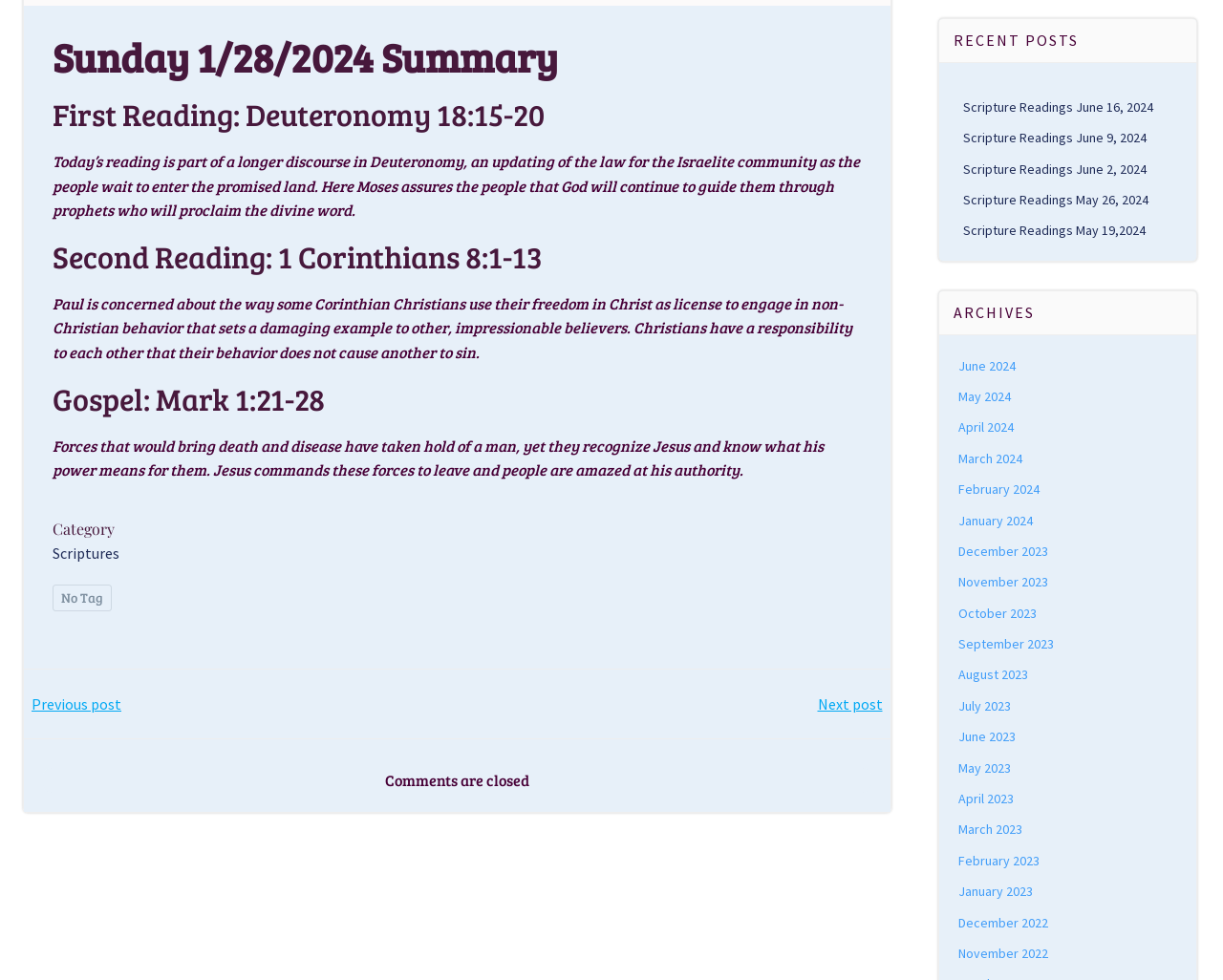Given the description "Scripture Readings May 19,2024", determine the bounding box of the corresponding UI element.

[0.787, 0.227, 0.936, 0.244]